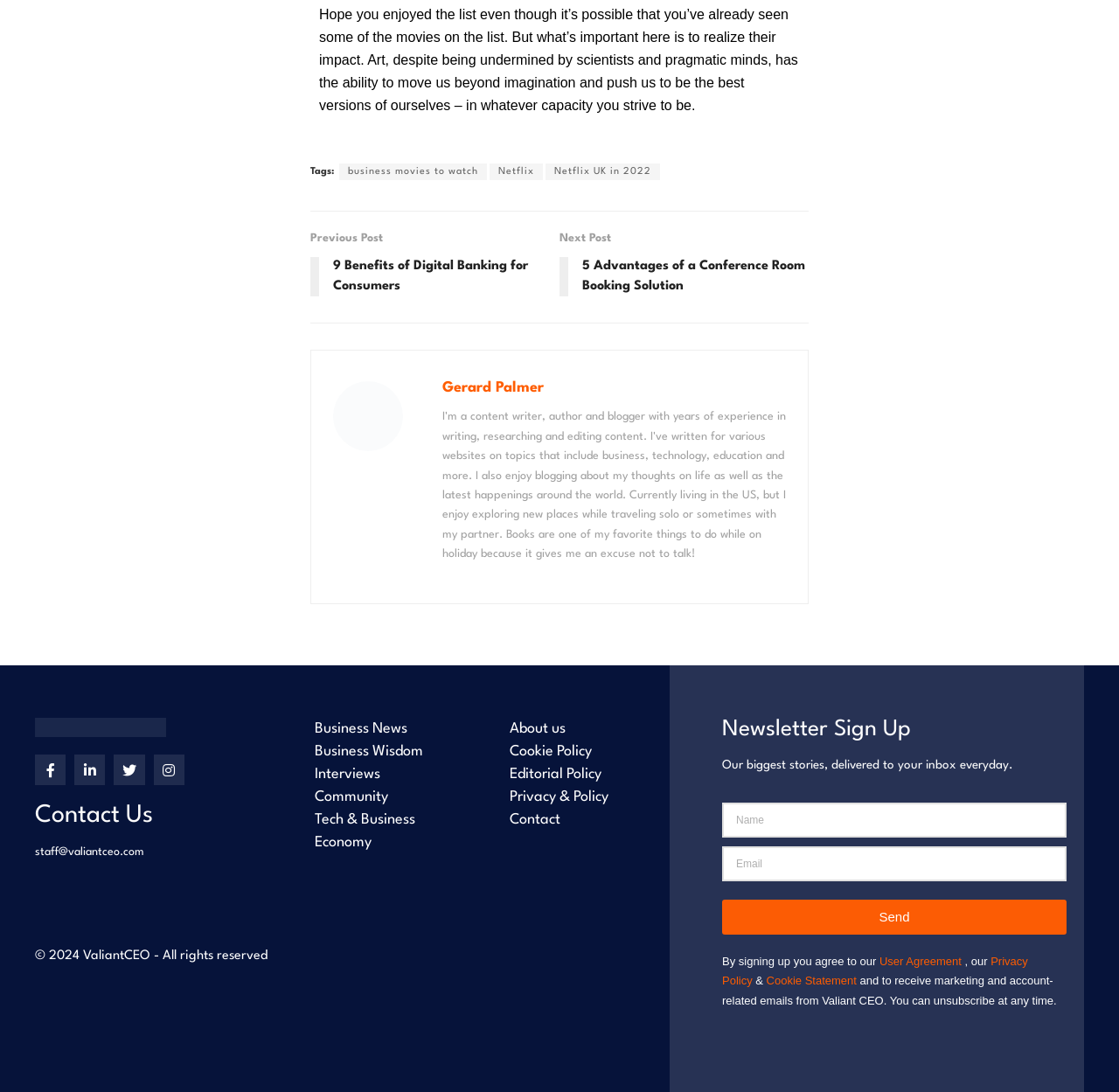Provide the bounding box for the UI element matching this description: "parent_node: Email name="form_fields[email]" placeholder="Email"".

[0.645, 0.775, 0.953, 0.807]